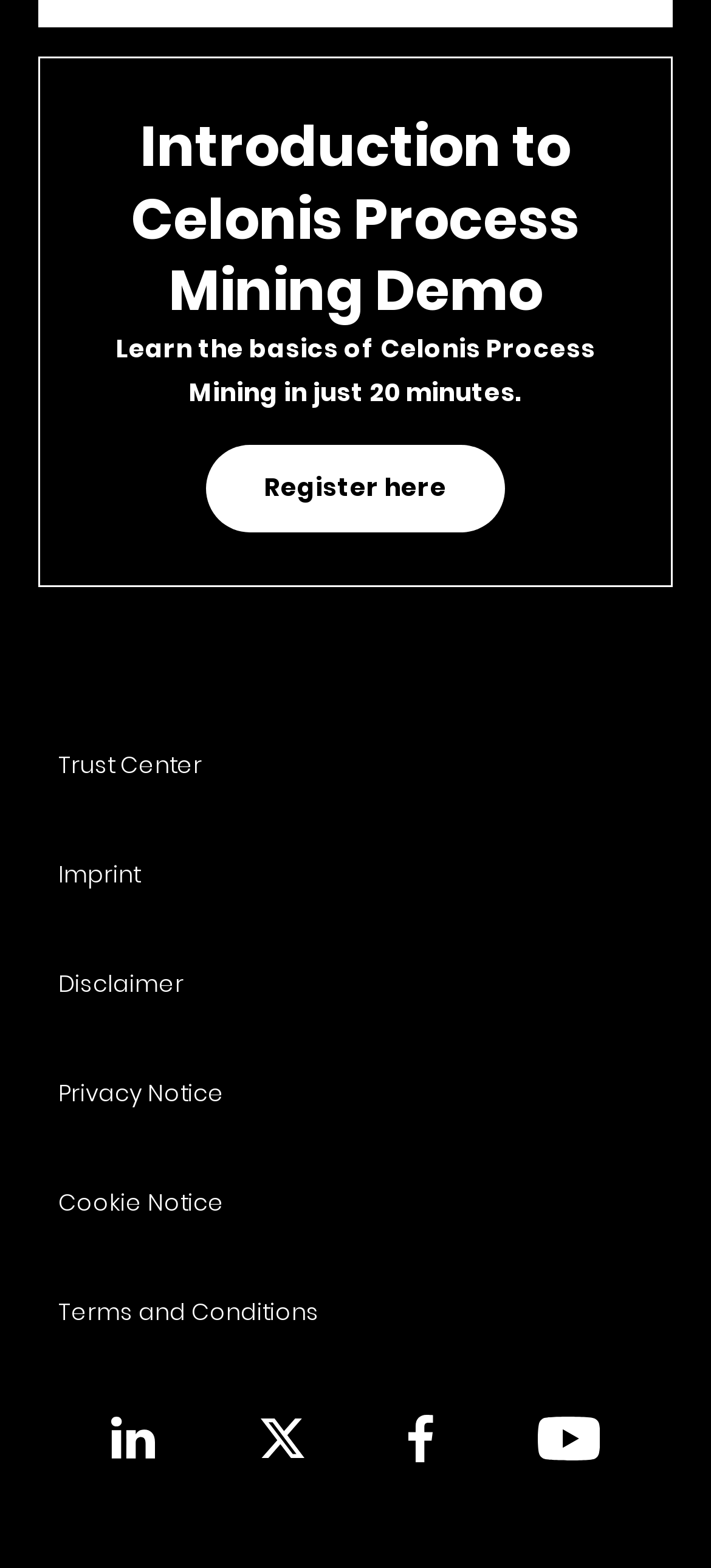Give a one-word or phrase response to the following question: What is the theme of the webpage?

Celonis Process Mining